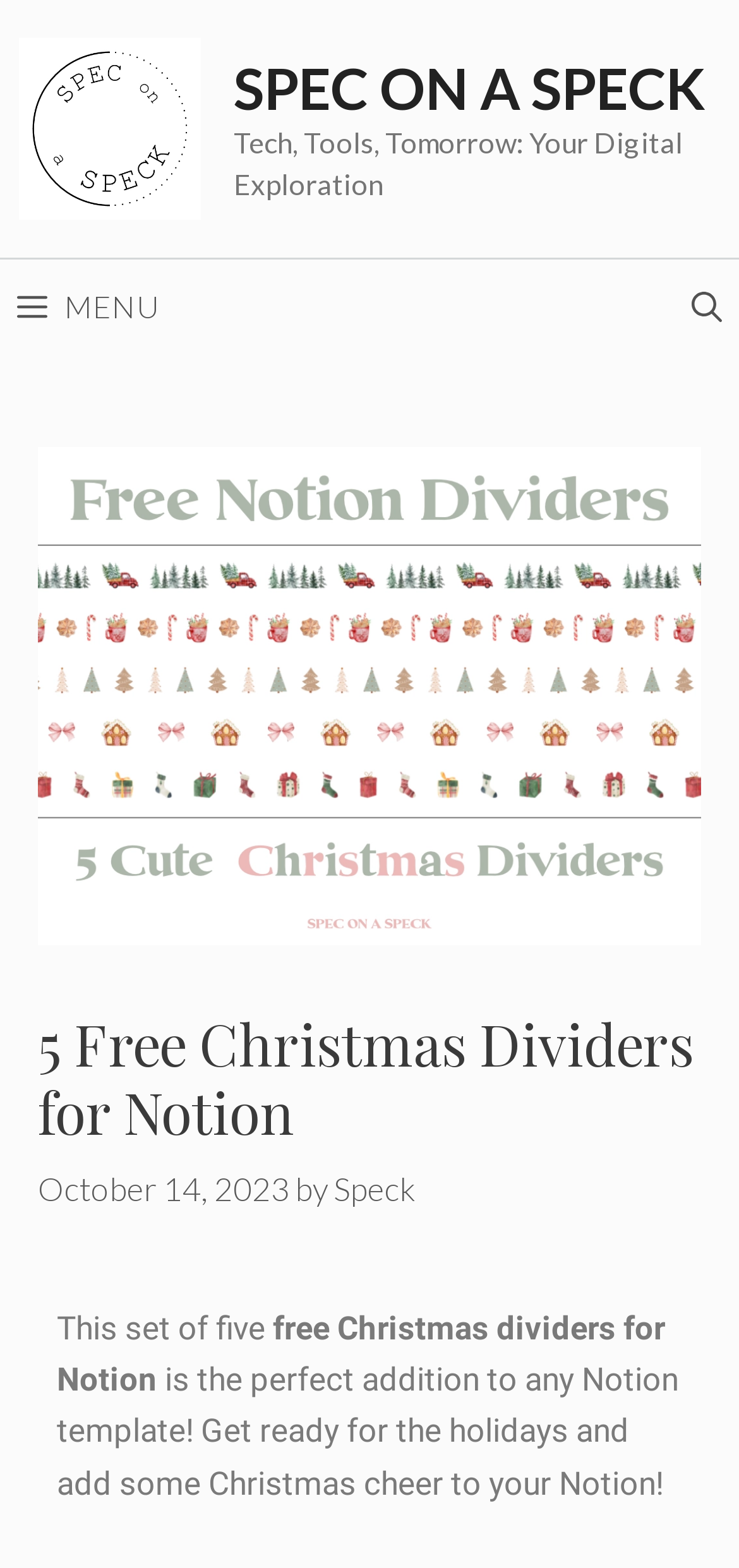Carefully examine the image and provide an in-depth answer to the question: When was the content published?

I found the publication date by looking at the time element with the text 'October 14, 2023' below the heading '5 Free Christmas Dividers for Notion'.